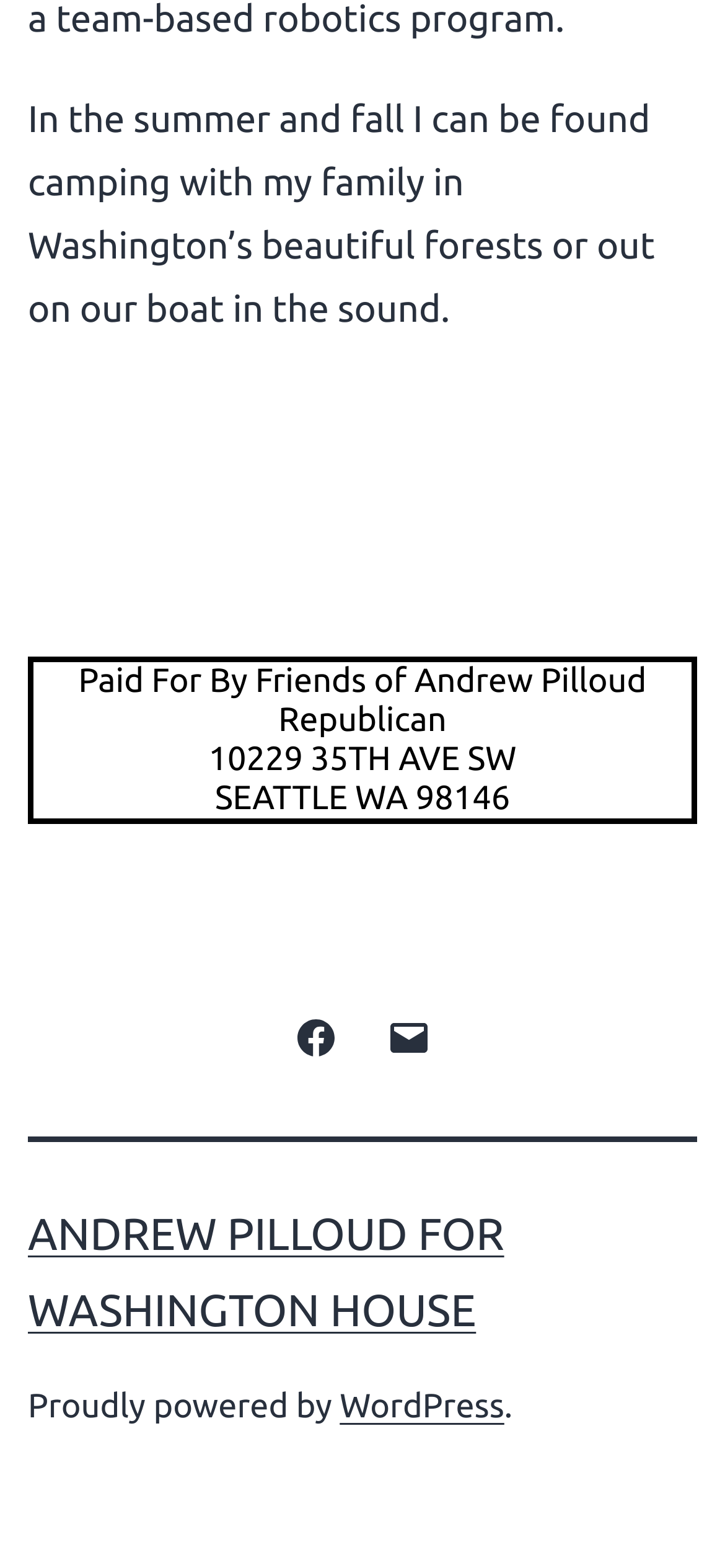What is the candidate's favorite summer activity? Look at the image and give a one-word or short phrase answer.

Camping